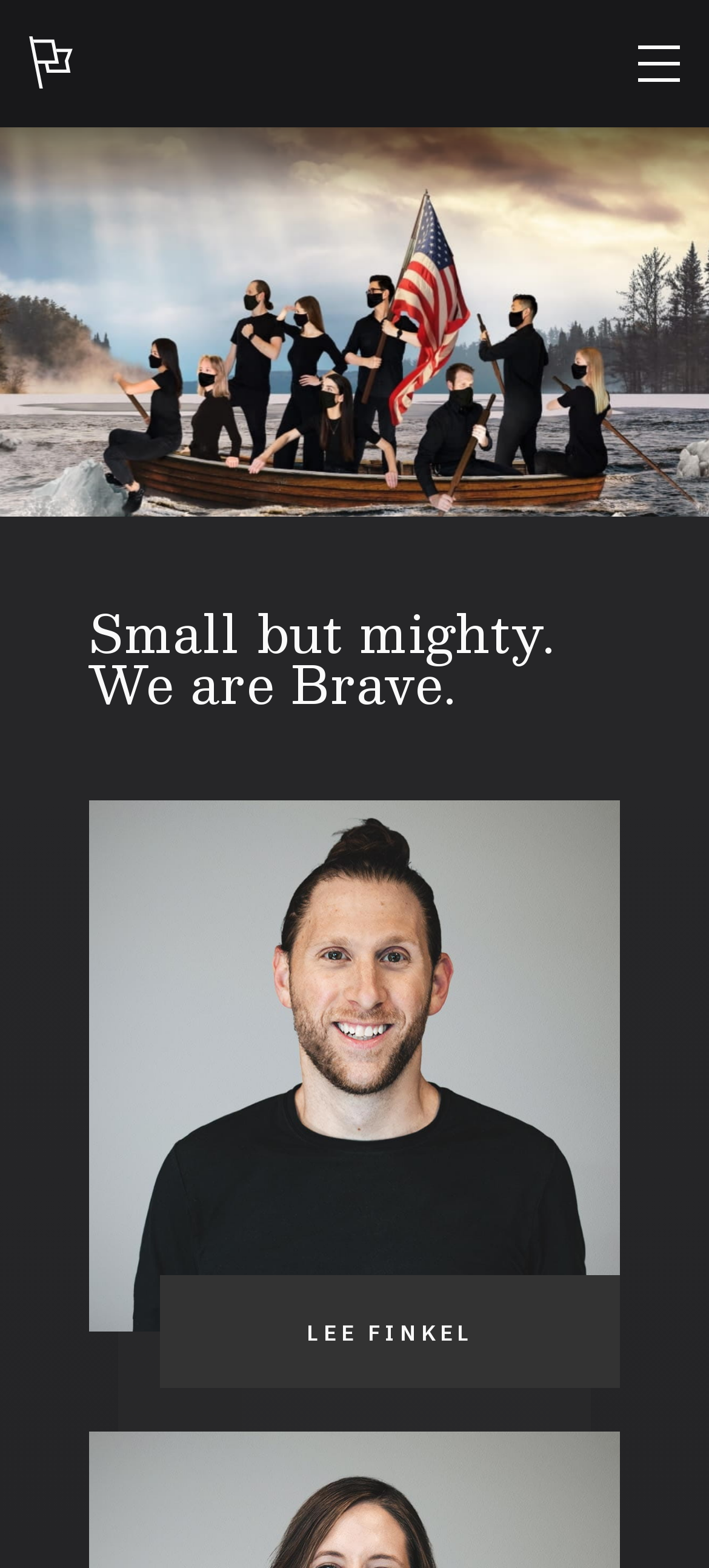What is the name of the person mentioned on the webpage? Observe the screenshot and provide a one-word or short phrase answer.

Lee Finkel